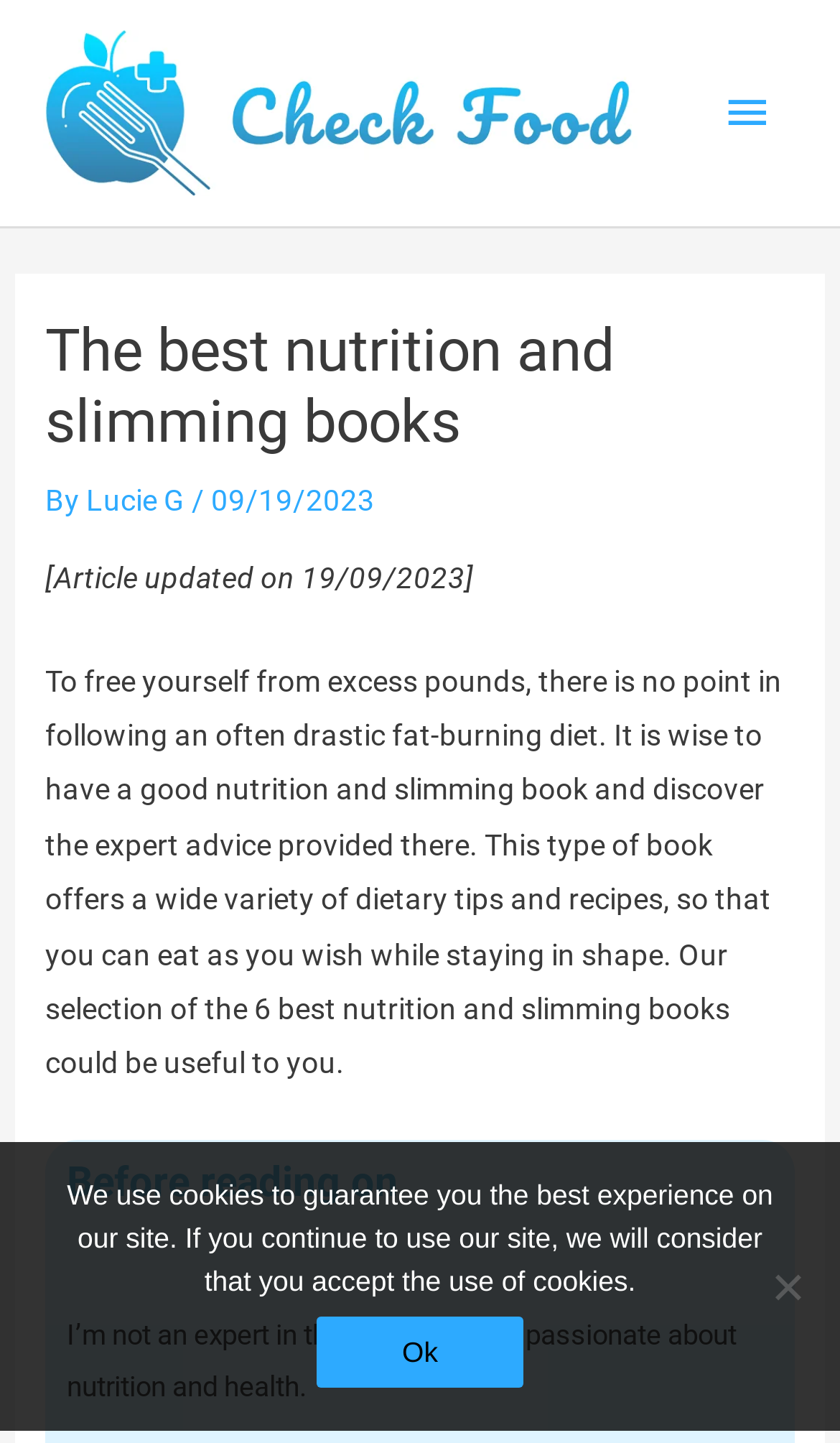How many nutrition and slimming books are recommended?
Look at the image and respond to the question as thoroughly as possible.

The webpage mentions 'Our selection of the 6 best nutrition and slimming books could be useful to you.' which indicates that 6 books are recommended.